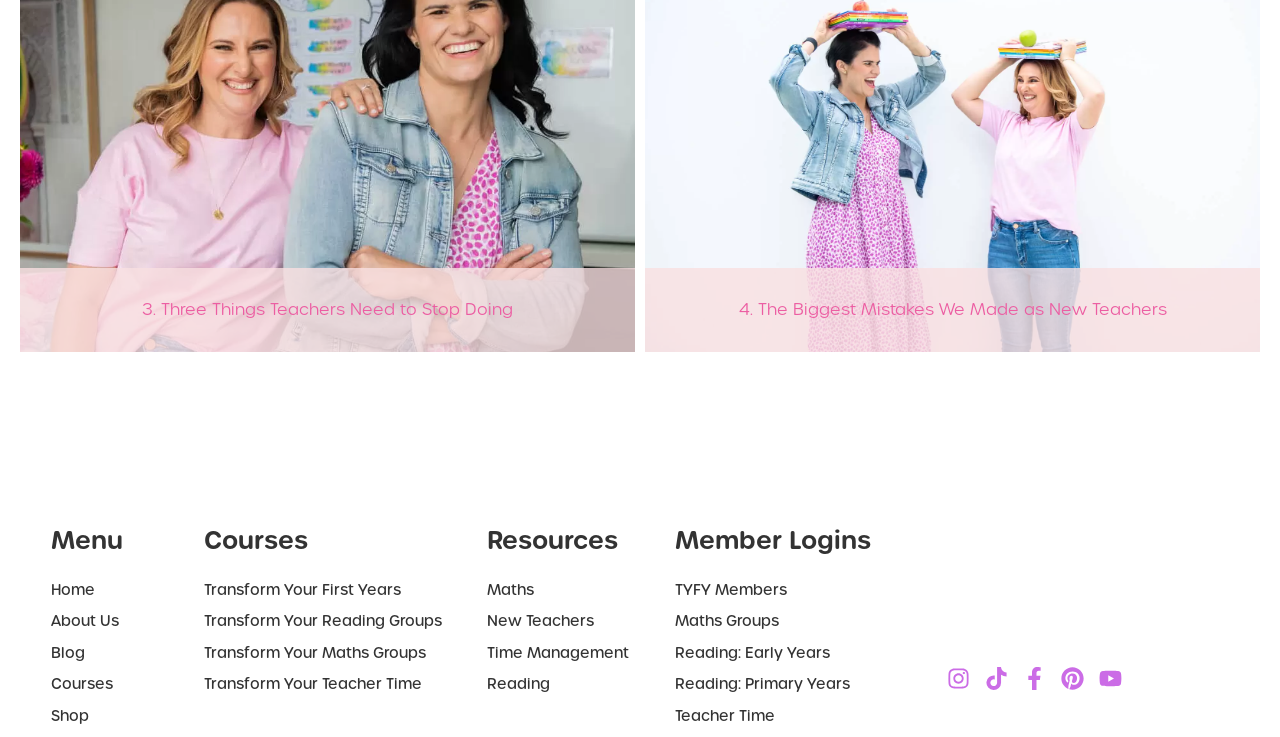Please determine the bounding box coordinates of the section I need to click to accomplish this instruction: "watch the video and photo documentation".

None